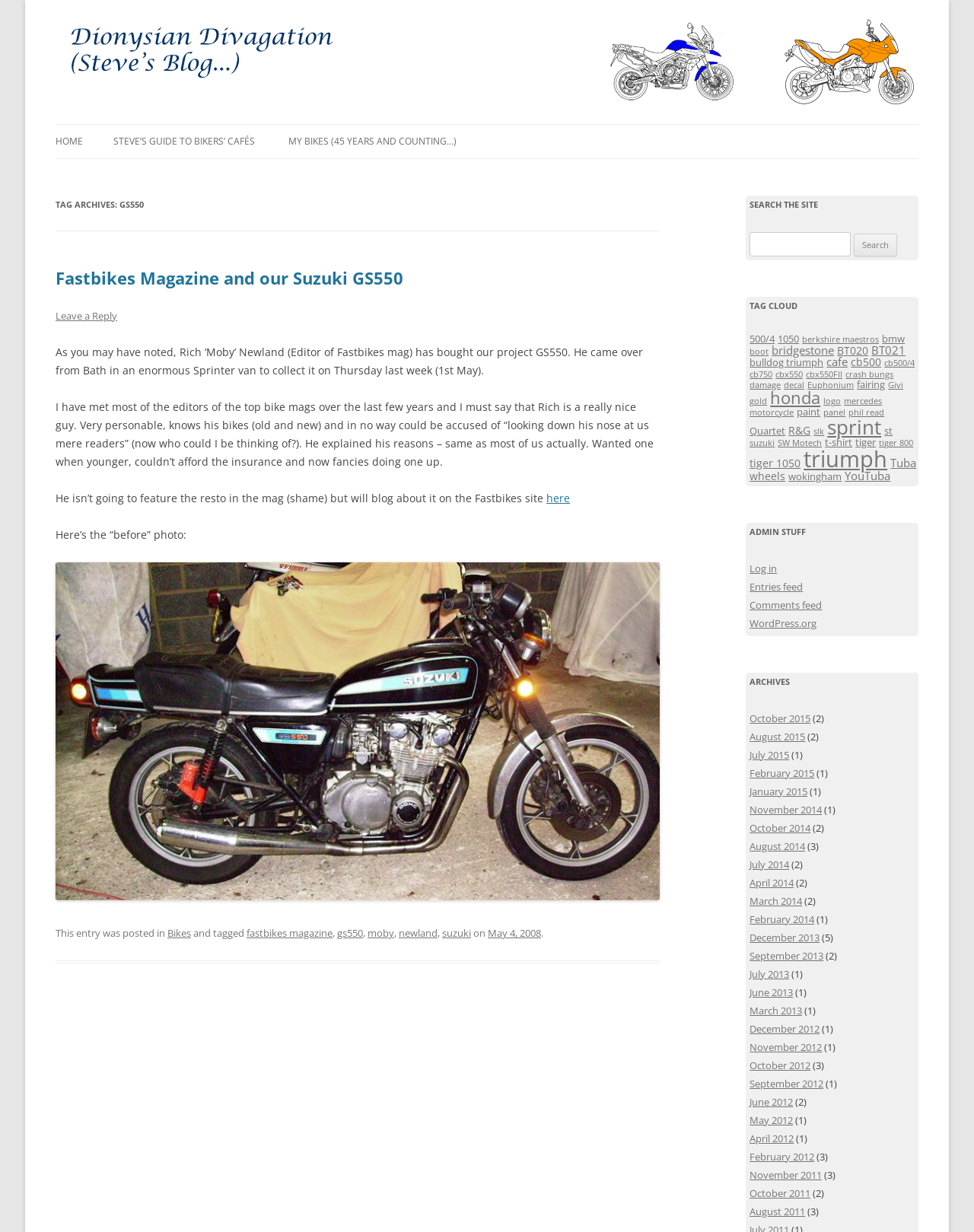Identify the bounding box coordinates for the UI element described as follows: Old Sarum Airfield Café. Use the format (top-left x, top-left y, bottom-right x, bottom-right y) and ensure all values are floating point numbers between 0 and 1.

[0.116, 0.35, 0.273, 0.376]